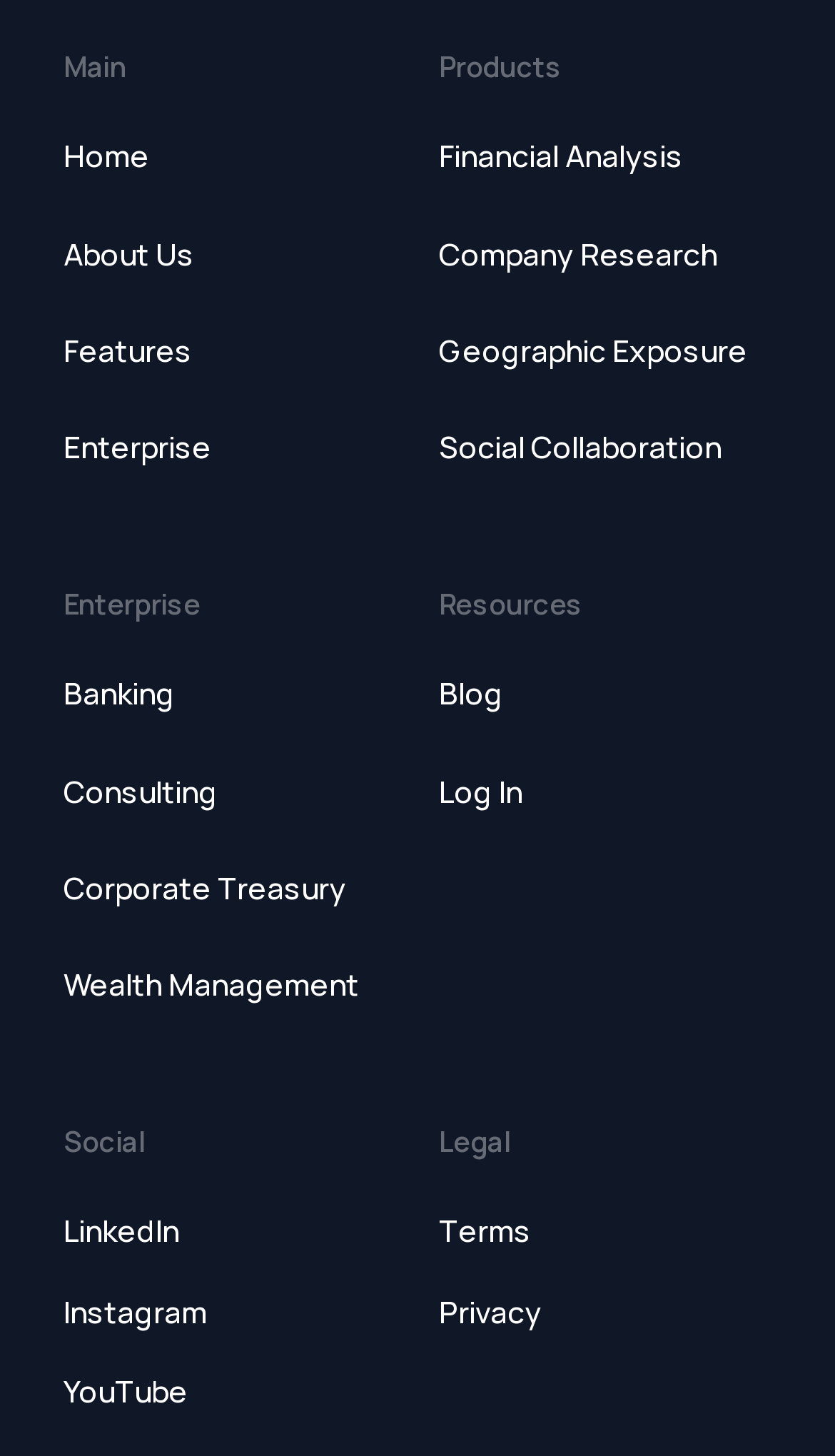Find the bounding box coordinates of the clickable area that will achieve the following instruction: "log in".

[0.526, 0.524, 0.924, 0.561]